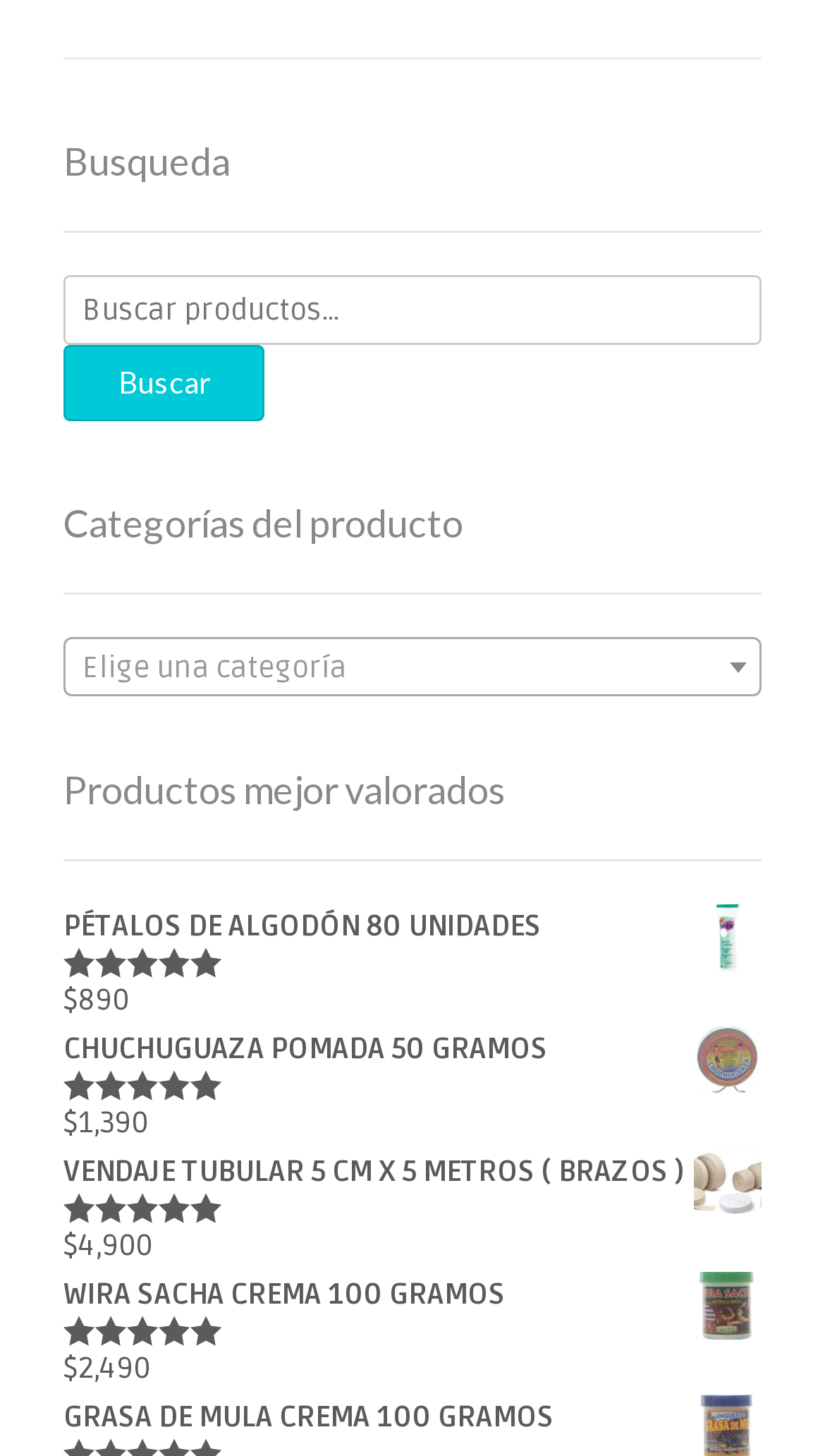Provide the bounding box coordinates for the area that should be clicked to complete the instruction: "Click the search button".

[0.077, 0.237, 0.321, 0.289]